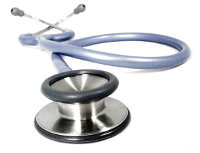Answer the question with a single word or phrase: 
What is the material of the diaphragm?

Rubber